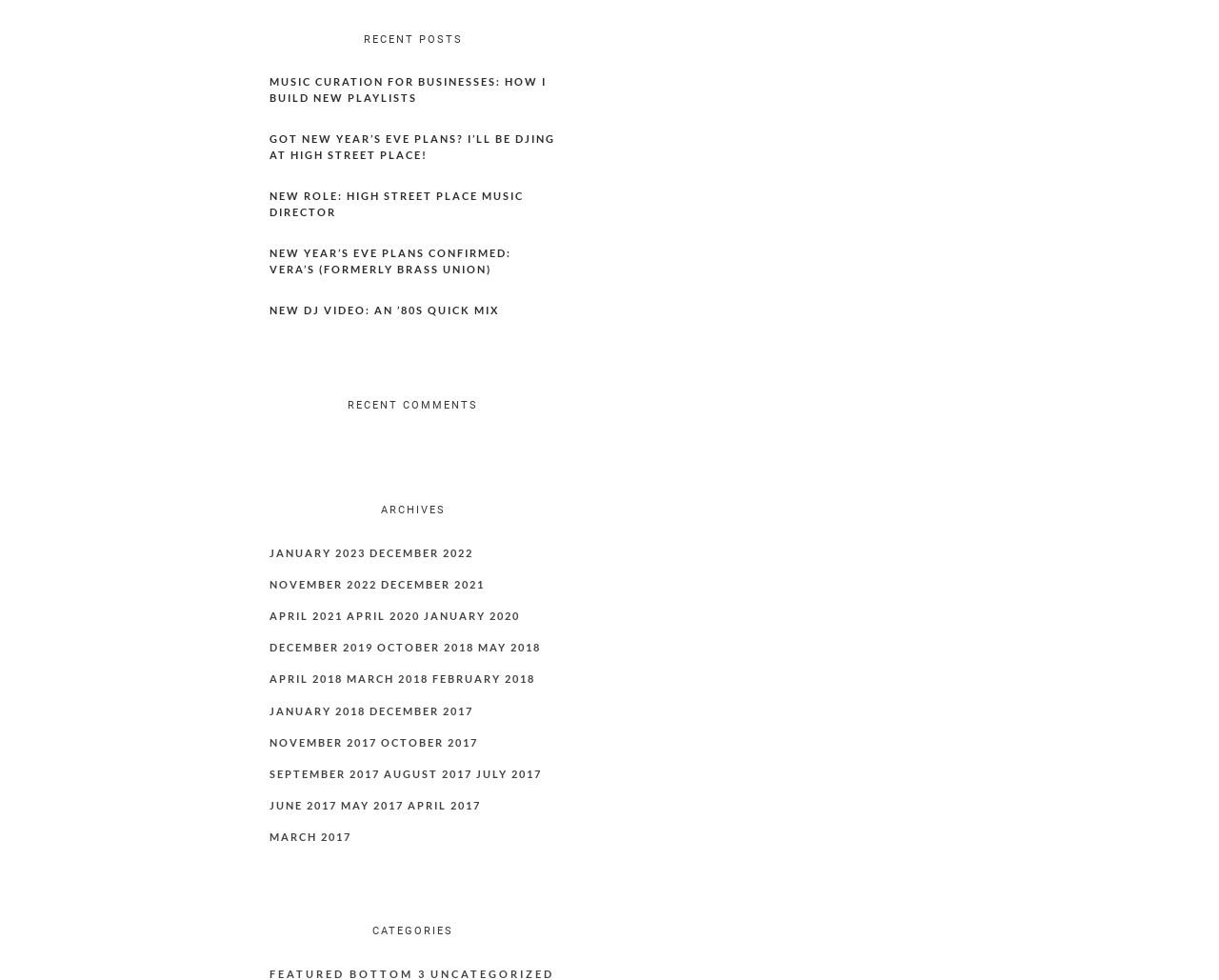What is the title of the first recent post?
Please answer the question with as much detail and depth as you can.

The first recent post is a link with the text 'MUSIC CURATION FOR BUSINESSES: HOW I BUILD NEW PLAYLISTS', which is located at the top of the recent posts section.